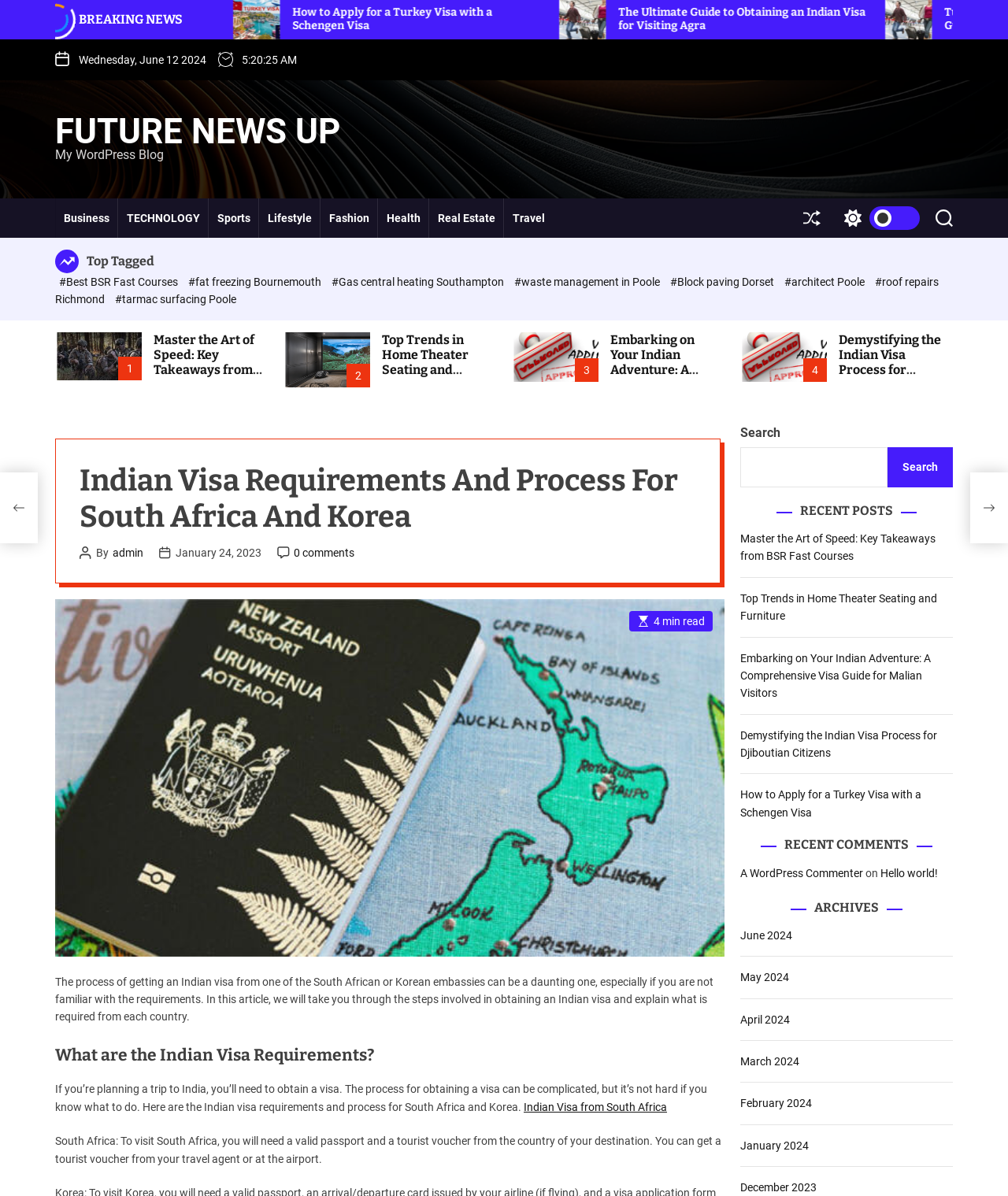What is the topic of the article?
Please respond to the question with a detailed and well-explained answer.

I found the topic of the article by looking at the header section of the webpage, where it says 'Indian Visa Requirements And Process For South Africa And Korea'.